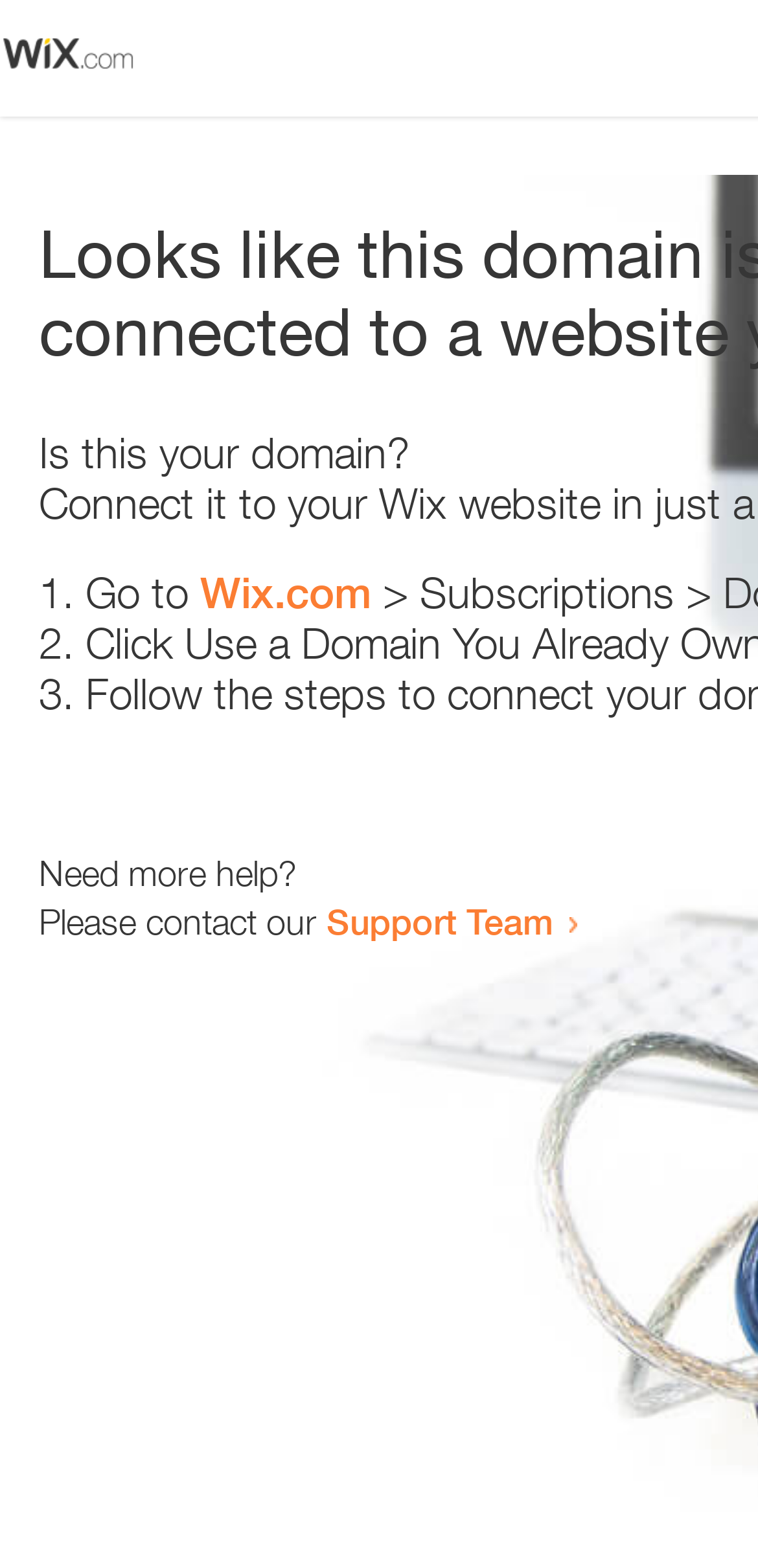Determine the bounding box of the UI element mentioned here: "Wix.com". The coordinates must be in the format [left, top, right, bottom] with values ranging from 0 to 1.

[0.264, 0.362, 0.49, 0.394]